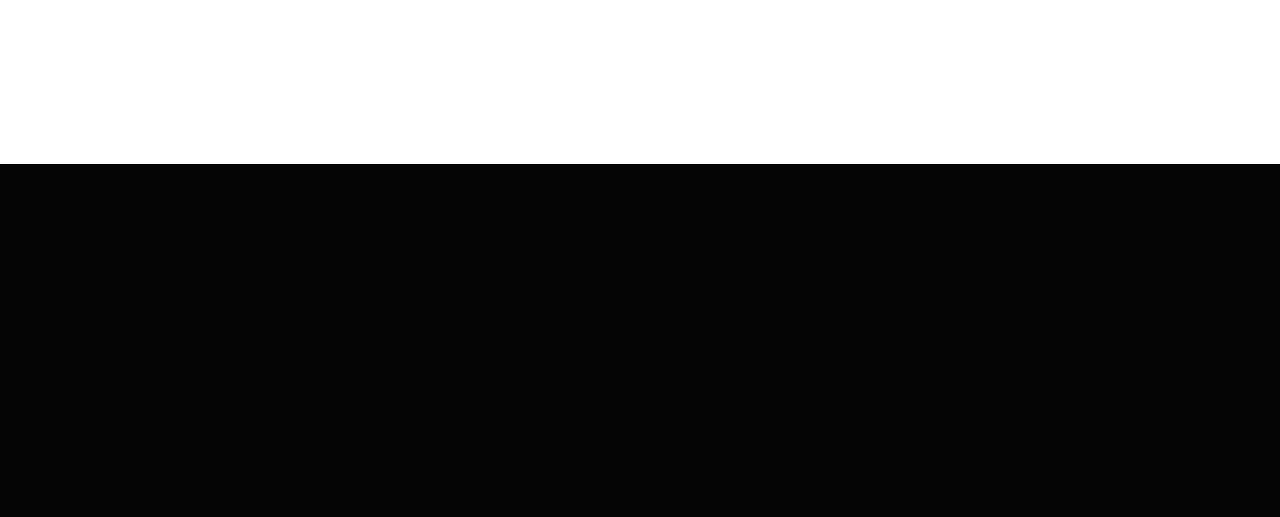Predict the bounding box for the UI component with the following description: "Back to RECIPES".

[0.451, 0.152, 0.549, 0.203]